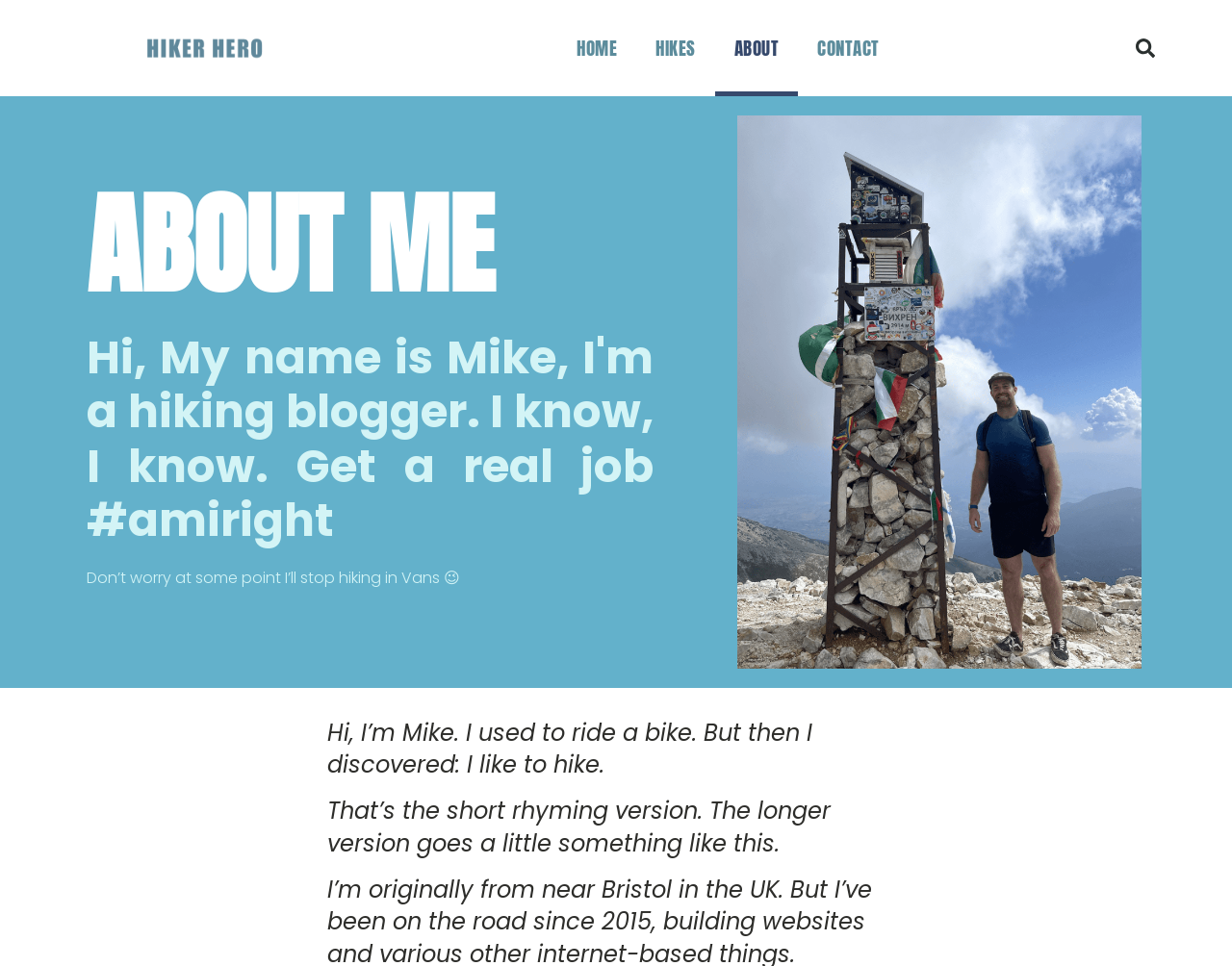What is the blogger's current hobby?
Based on the image, answer the question with as much detail as possible.

I found the answer by reading the text 'Hi, I’m Mike. I used to ride a bike. But then I discovered: I like to hike.' which clearly states the blogger's current hobby as hiking.